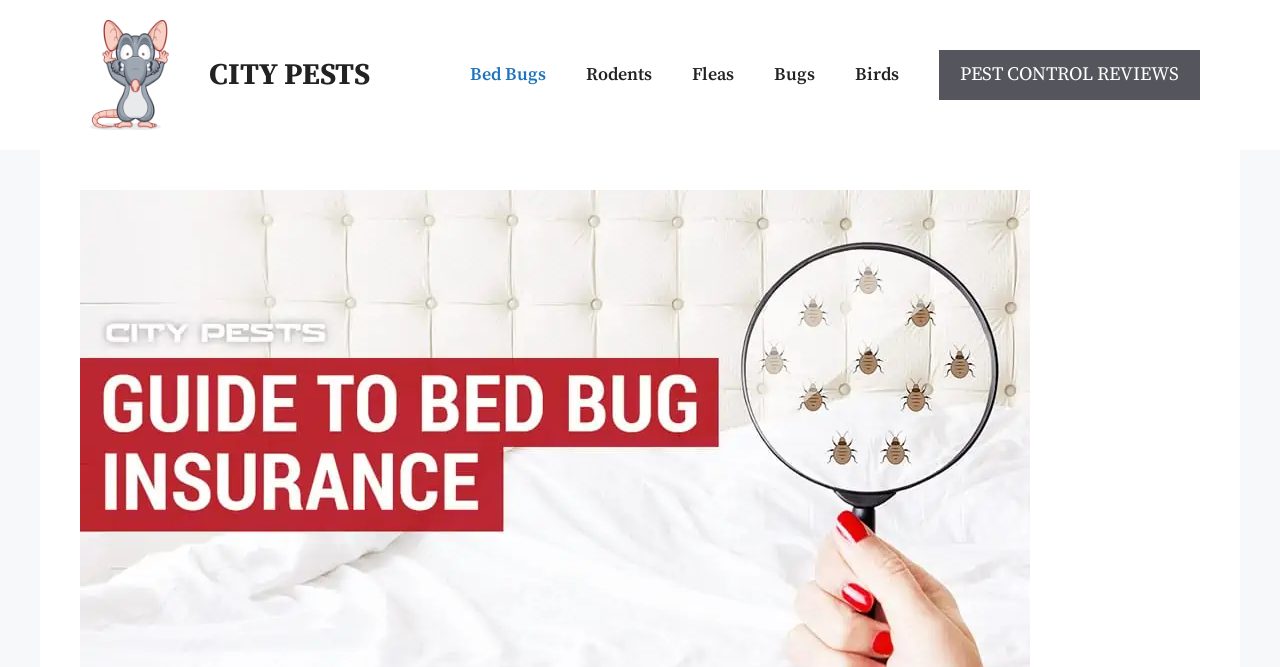Could you provide the bounding box coordinates for the portion of the screen to click to complete this instruction: "Read PEST CONTROL REVIEWS"?

[0.734, 0.094, 0.938, 0.129]